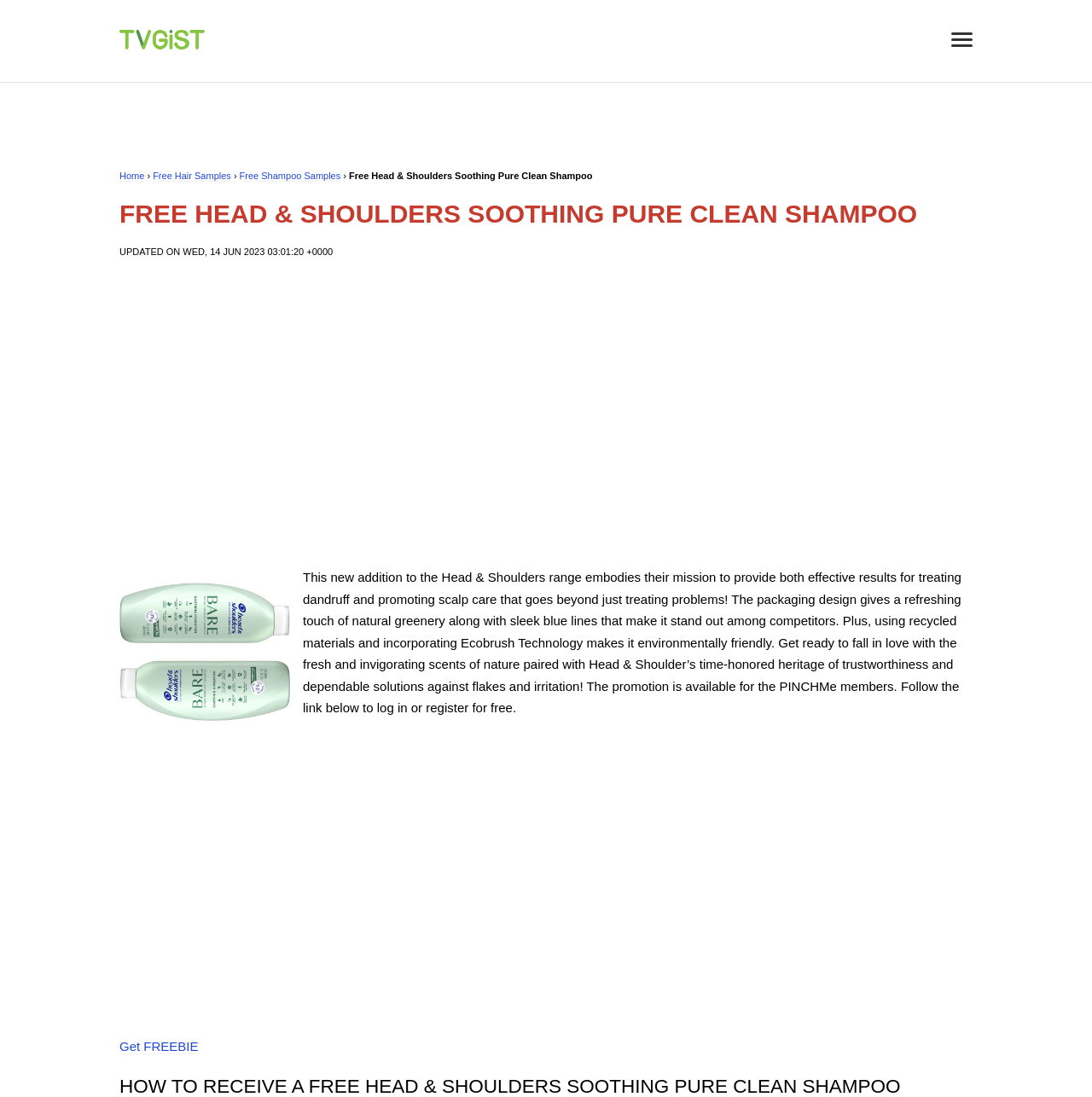Please identify the primary heading of the webpage and give its text content.

FREE HEAD & SHOULDERS SOOTHING PURE CLEAN SHAMPOO